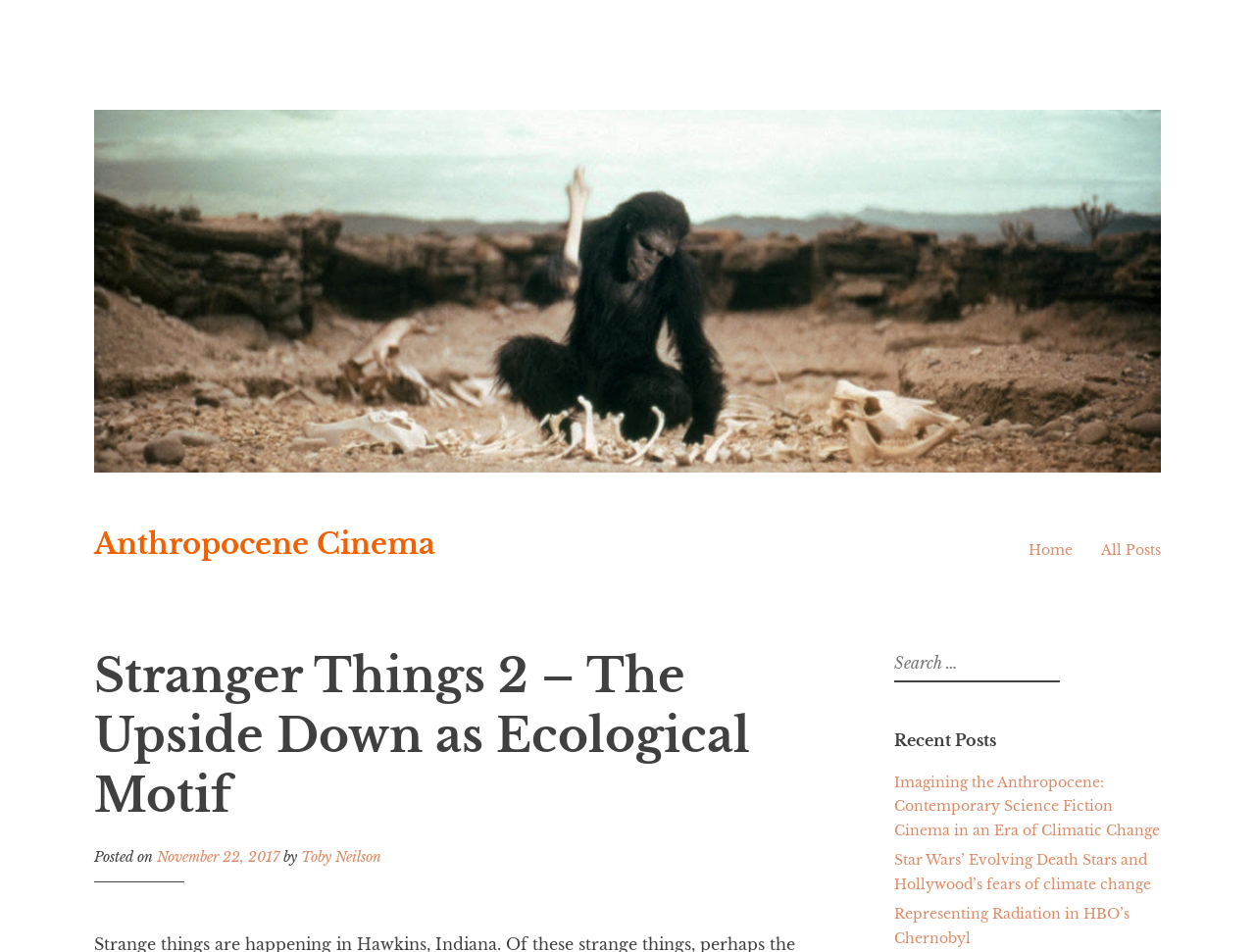Find the headline of the webpage and generate its text content.

Stranger Things 2 – The Upside Down as Ecological Motif